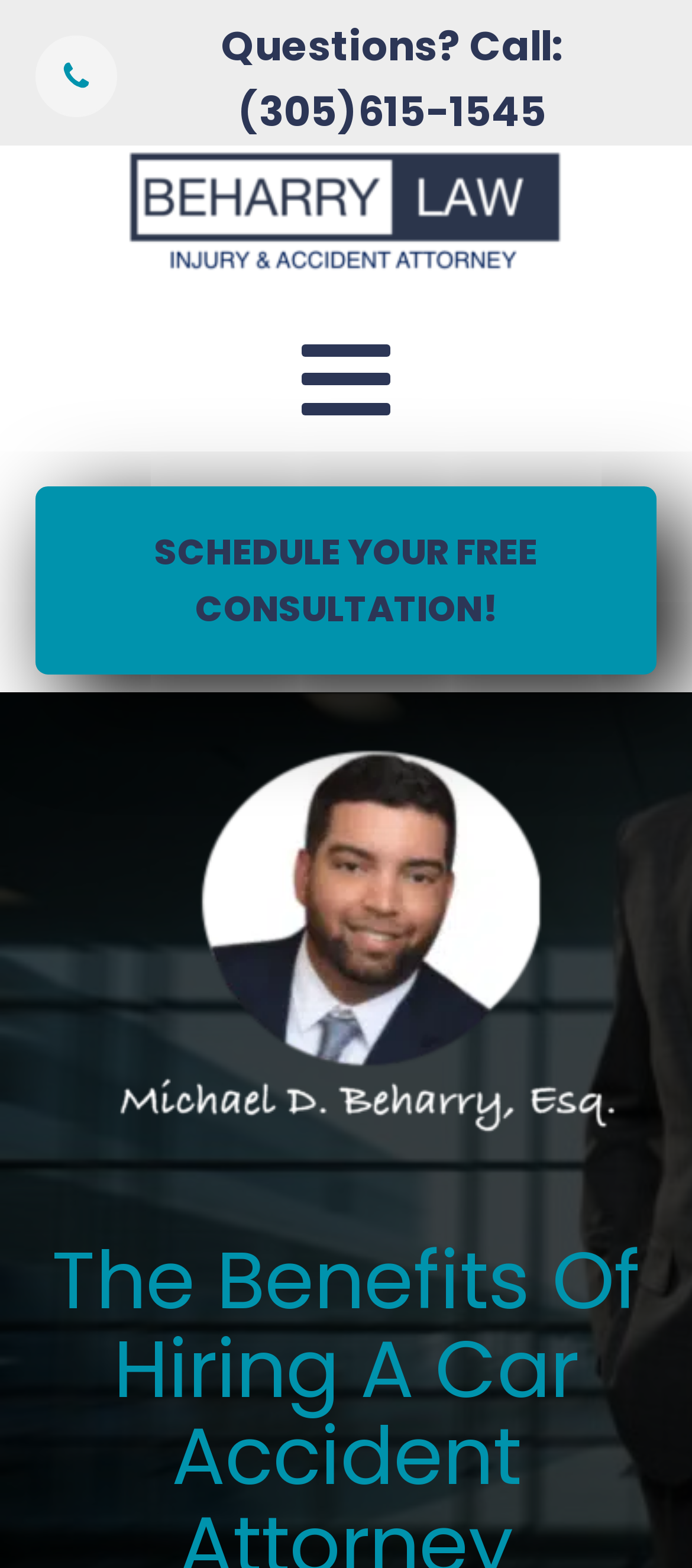Given the element description: "SCHEDULE YOUR FREE CONSULTATION!", predict the bounding box coordinates of the UI element it refers to, using four float numbers between 0 and 1, i.e., [left, top, right, bottom].

[0.051, 0.31, 0.949, 0.43]